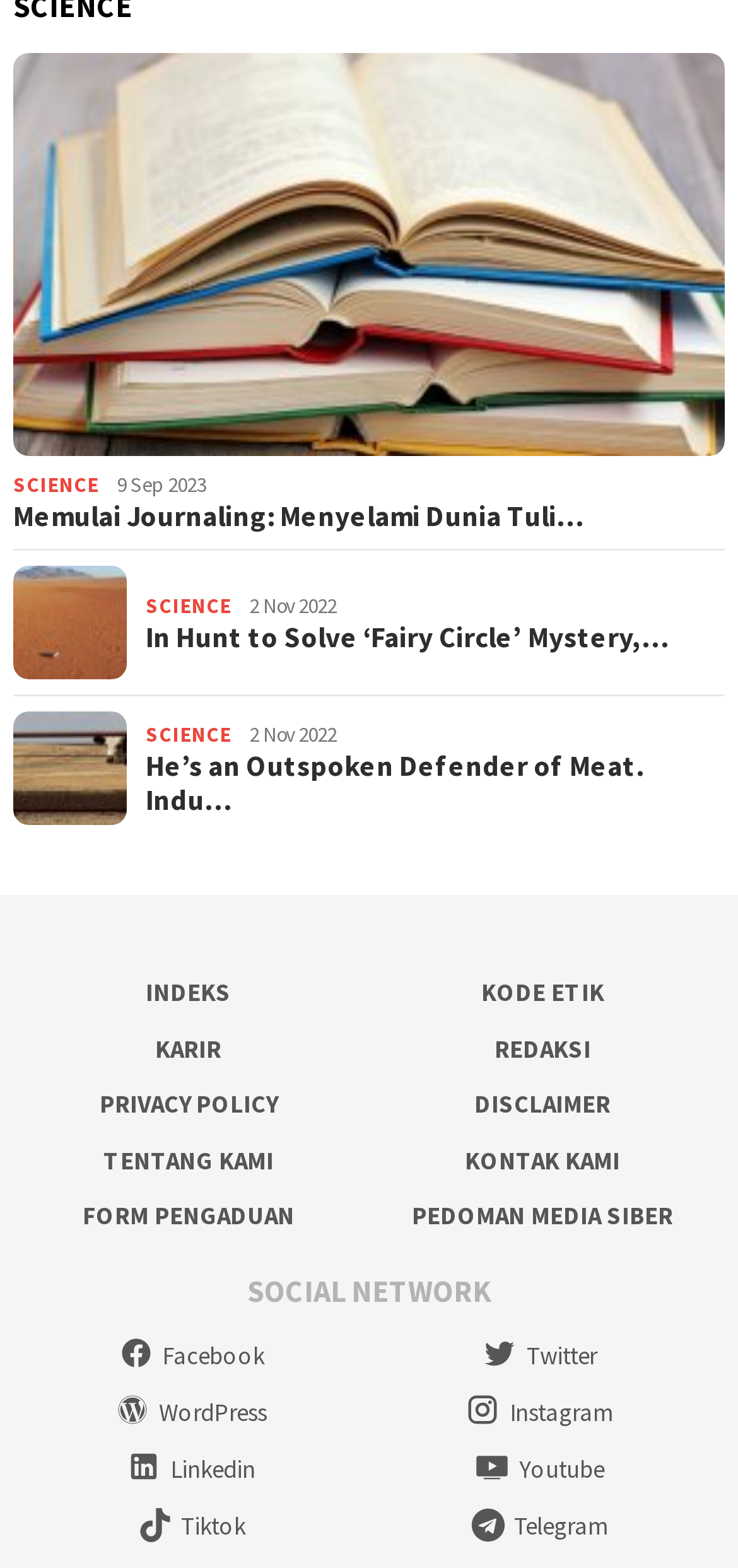Extract the bounding box for the UI element that matches this description: "Game-based Learning".

None